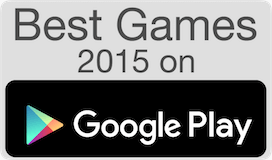Create a detailed narrative of what is happening in the image.

This image showcases an award badge that highlights the recognition of a game in the category of "Best Games 2015" on the Google Play platform. The badge features a sleek, modern design with bold text stating "Best Games 2015" prominently at the top, followed by "on" before the recognizable Google Play logo at the bottom. The combination of a vibrant color scheme and clean typography underscores the achievement, making it an appealing visual element for promoting high-quality children's games to parents looking for engaging and educational options for their kids.